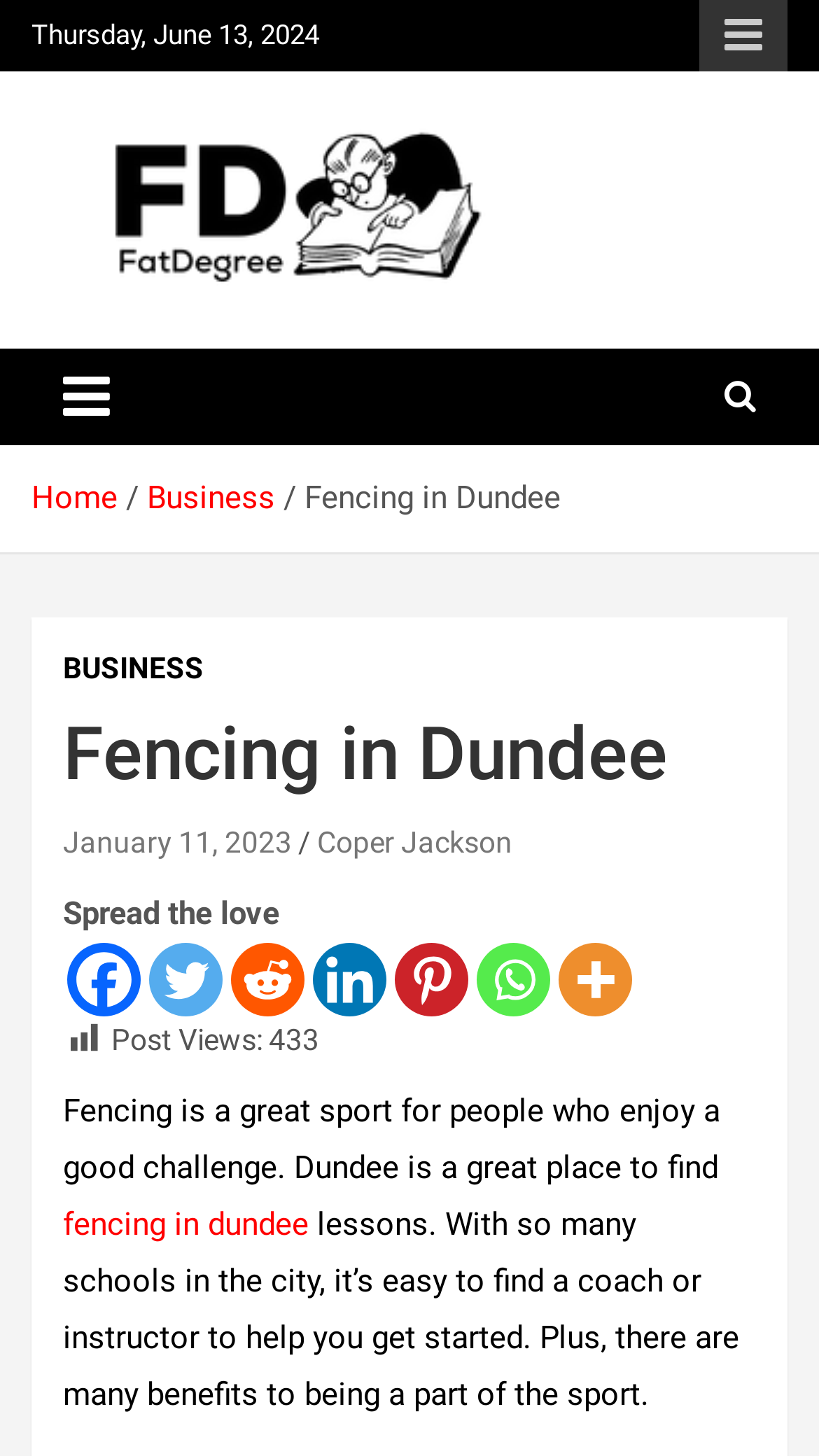Please give a succinct answer using a single word or phrase:
What is the number of post views?

433